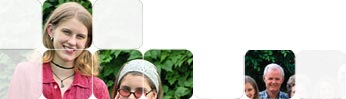Thoroughly describe what you see in the image.

The image features a collage of smiling individuals, positioned against a vibrant green backdrop that suggests a lively outdoor setting. In the foreground, a young girl with long hair and a choker necklace stands next to another child wearing glasses and a headscarf, both radiating joy and friendliness. Their expressions evoke a sense of warmth and community. Behind them, a group of individuals, including an older man, is partially visible, further enhancing the theme of togetherness and familial bonds. This image embodies a spirit of connection and joy among diverse ages, reflecting the values of togetherness often highlighted in charitable contexts, such as those presented on a non-profit charity website.